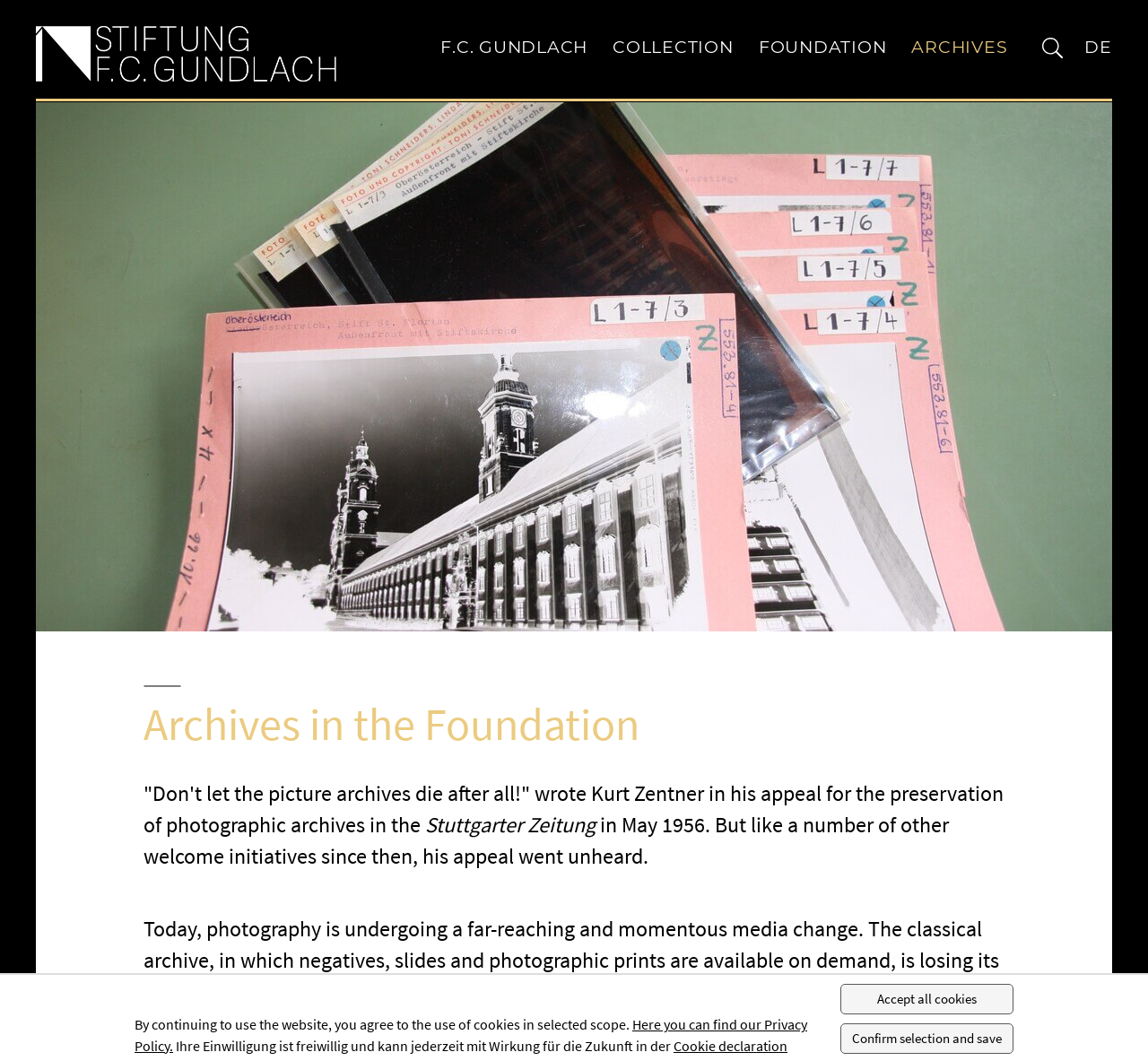Using the description: "Stiftung F.C. Gundlach", determine the UI element's bounding box coordinates. Ensure the coordinates are in the format of four float numbers between 0 and 1, i.e., [left, top, right, bottom].

[0.031, 0.025, 0.293, 0.077]